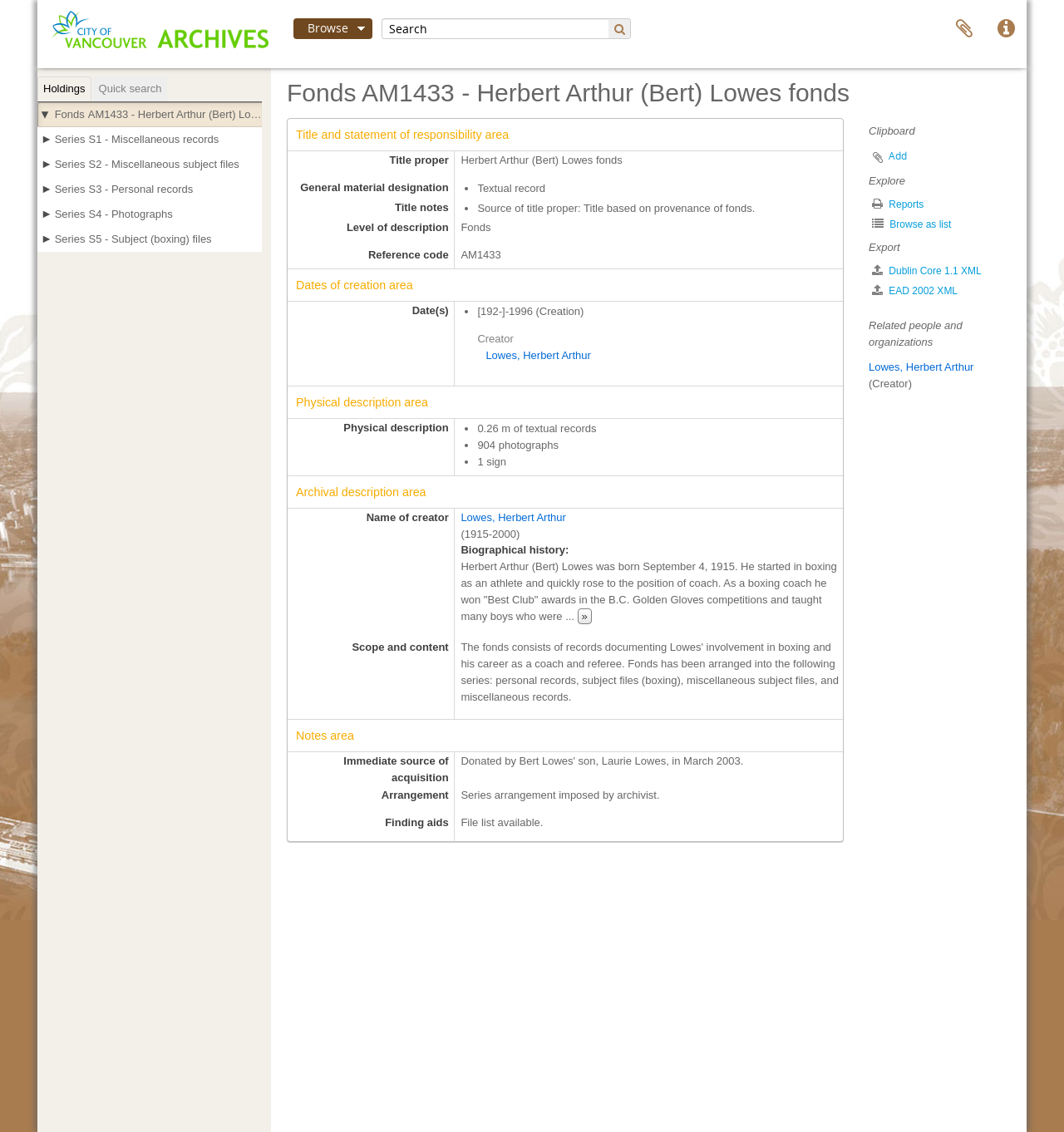Please reply to the following question with a single word or a short phrase:
What is the date range of the fonds?

192-1996